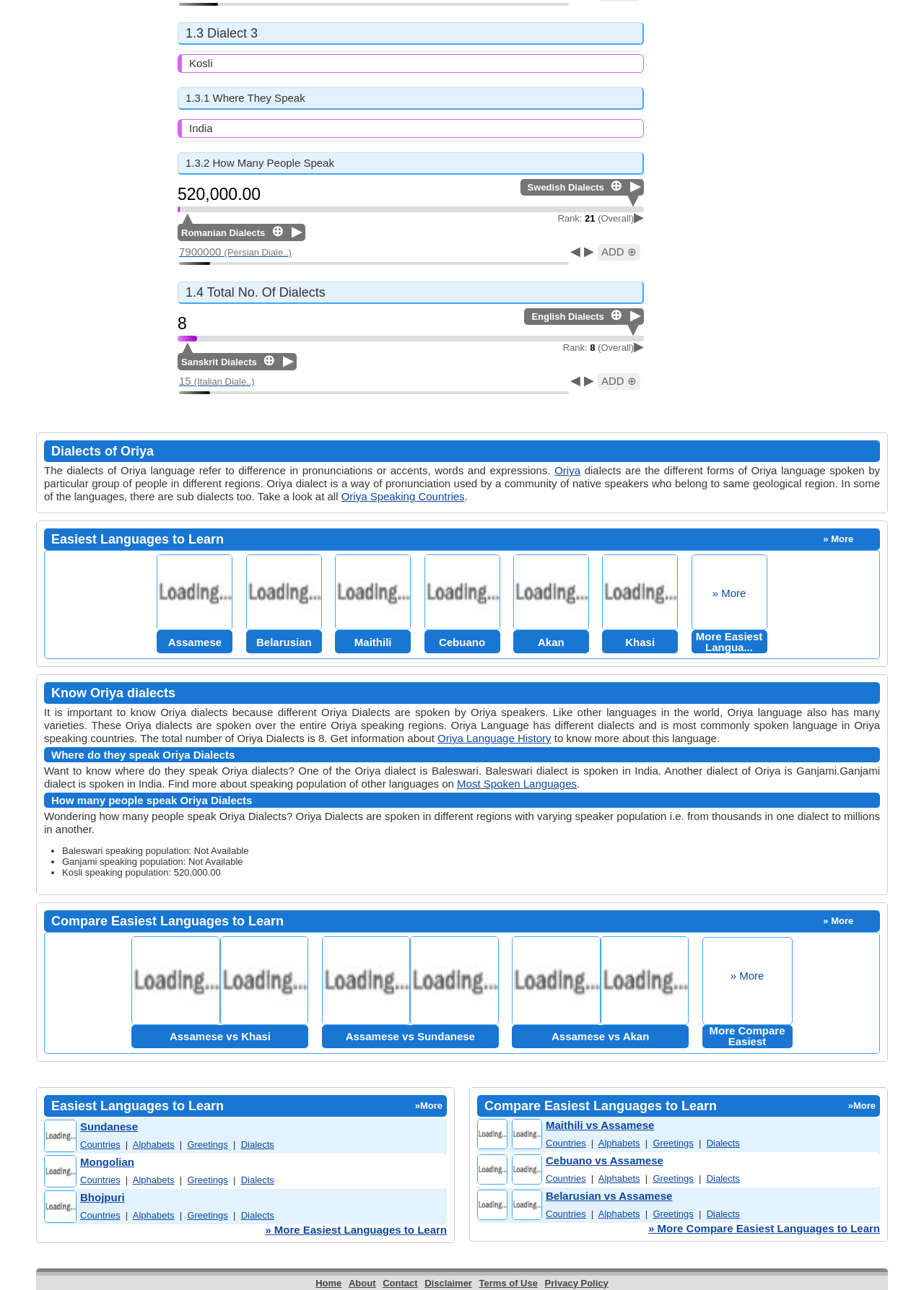Give a concise answer of one word or phrase to the question: 
How many dialects does Oriya have?

8